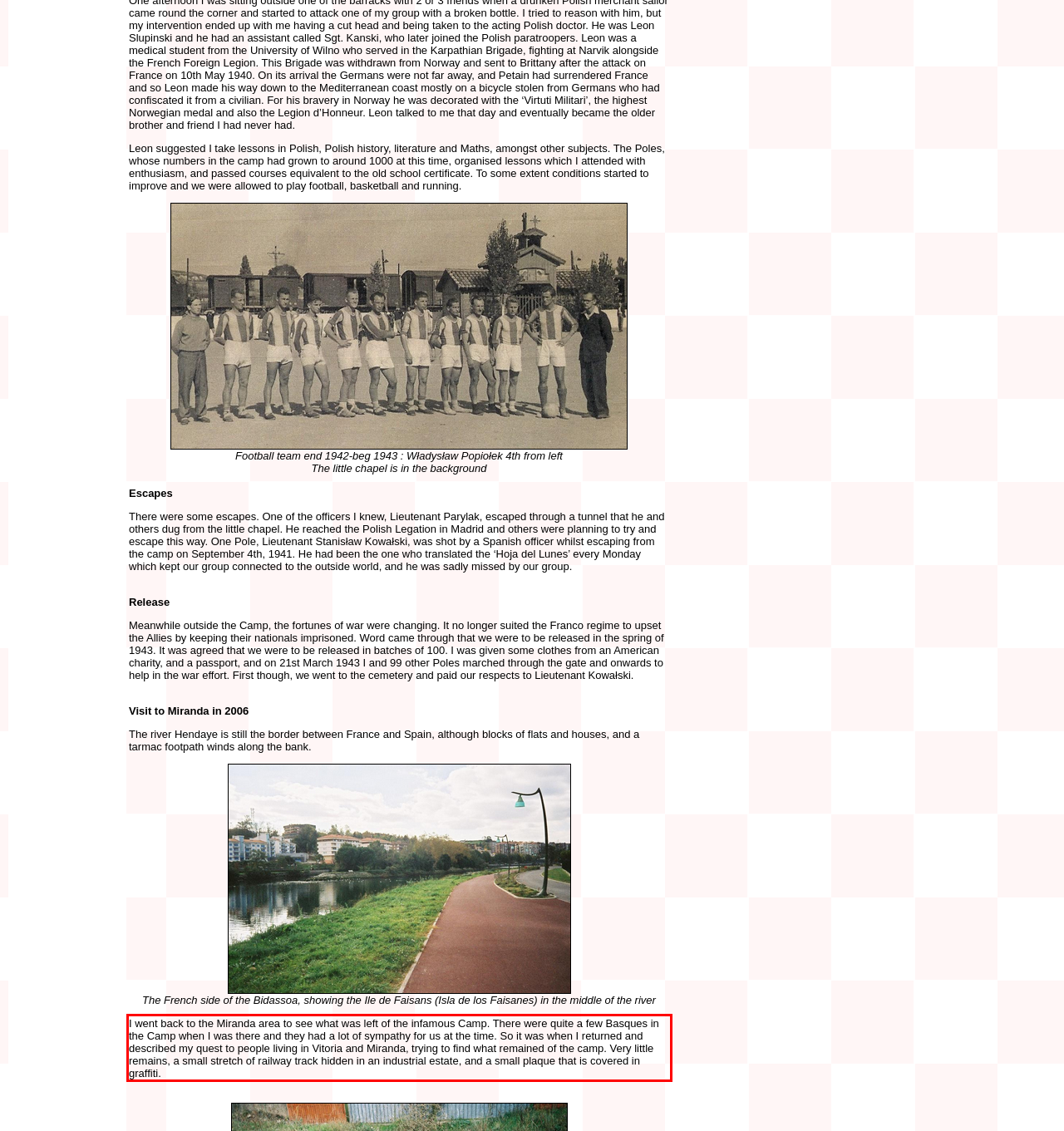You are provided with a screenshot of a webpage featuring a red rectangle bounding box. Extract the text content within this red bounding box using OCR.

I went back to the Miranda area to see what was left of the infamous Camp. There were quite a few Basques in the Camp when I was there and they had a lot of sympathy for us at the time. So it was when I returned and described my quest to people living in Vitoria and Miranda, trying to find what remained of the camp. Very little remains, a small stretch of railway track hidden in an industrial estate, and a small plaque that is covered in graffiti.